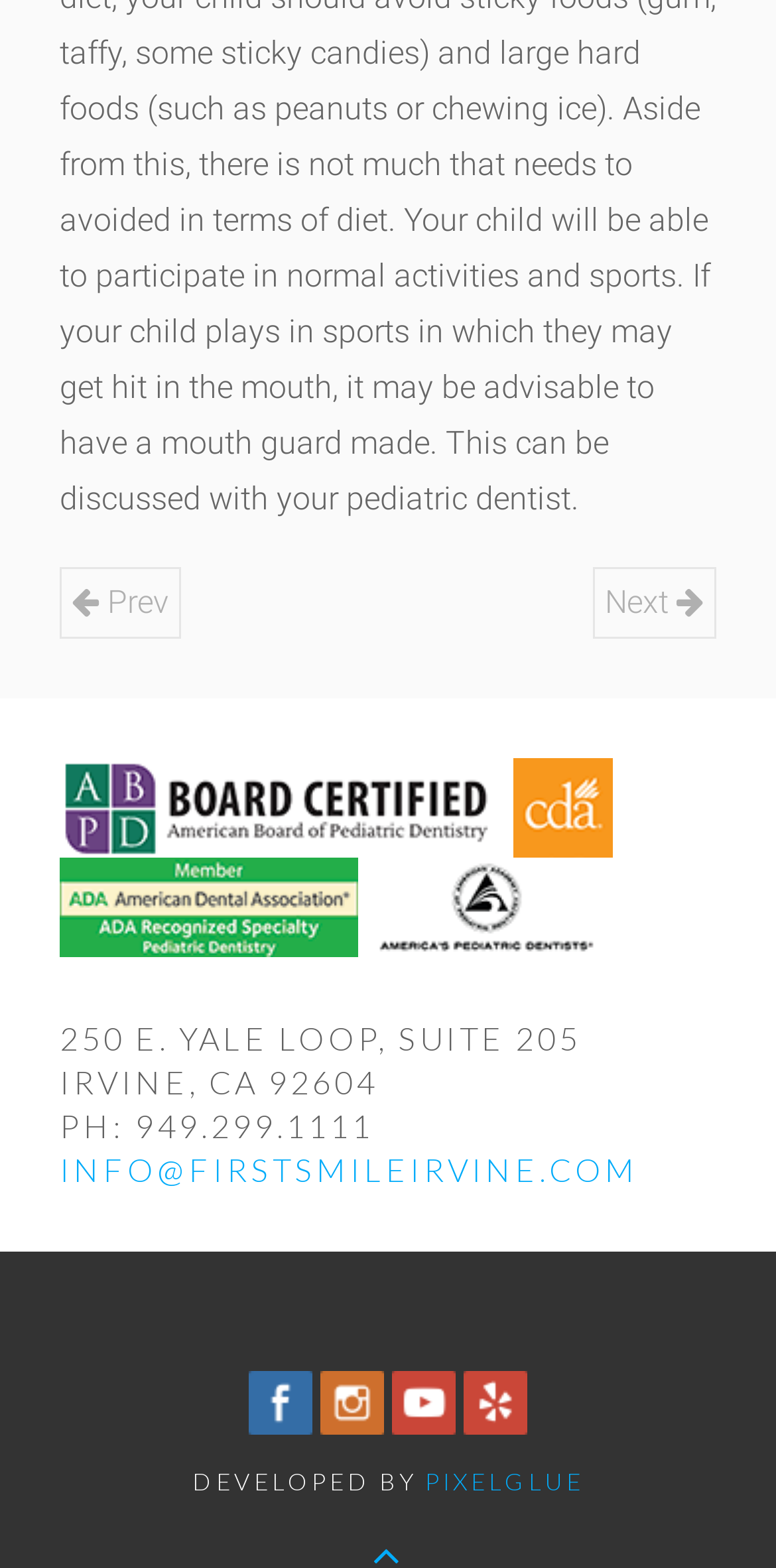Provide the bounding box coordinates for the UI element that is described as: "Prev".

[0.077, 0.362, 0.233, 0.407]